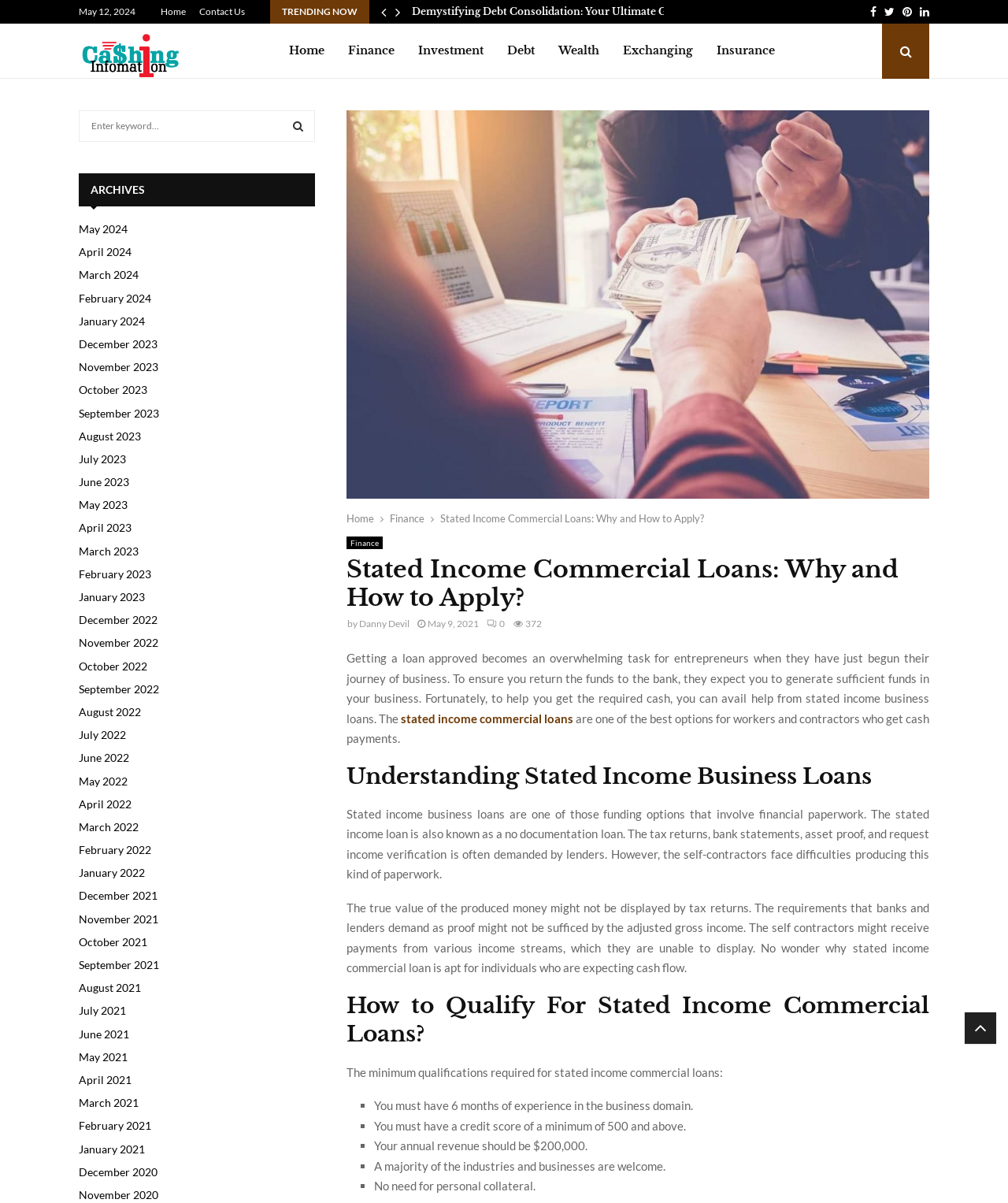Please locate the bounding box coordinates of the element that should be clicked to achieve the given instruction: "Click on the 'Stated Income Commercial Loans: Why and How to Apply?' link".

[0.437, 0.425, 0.698, 0.436]